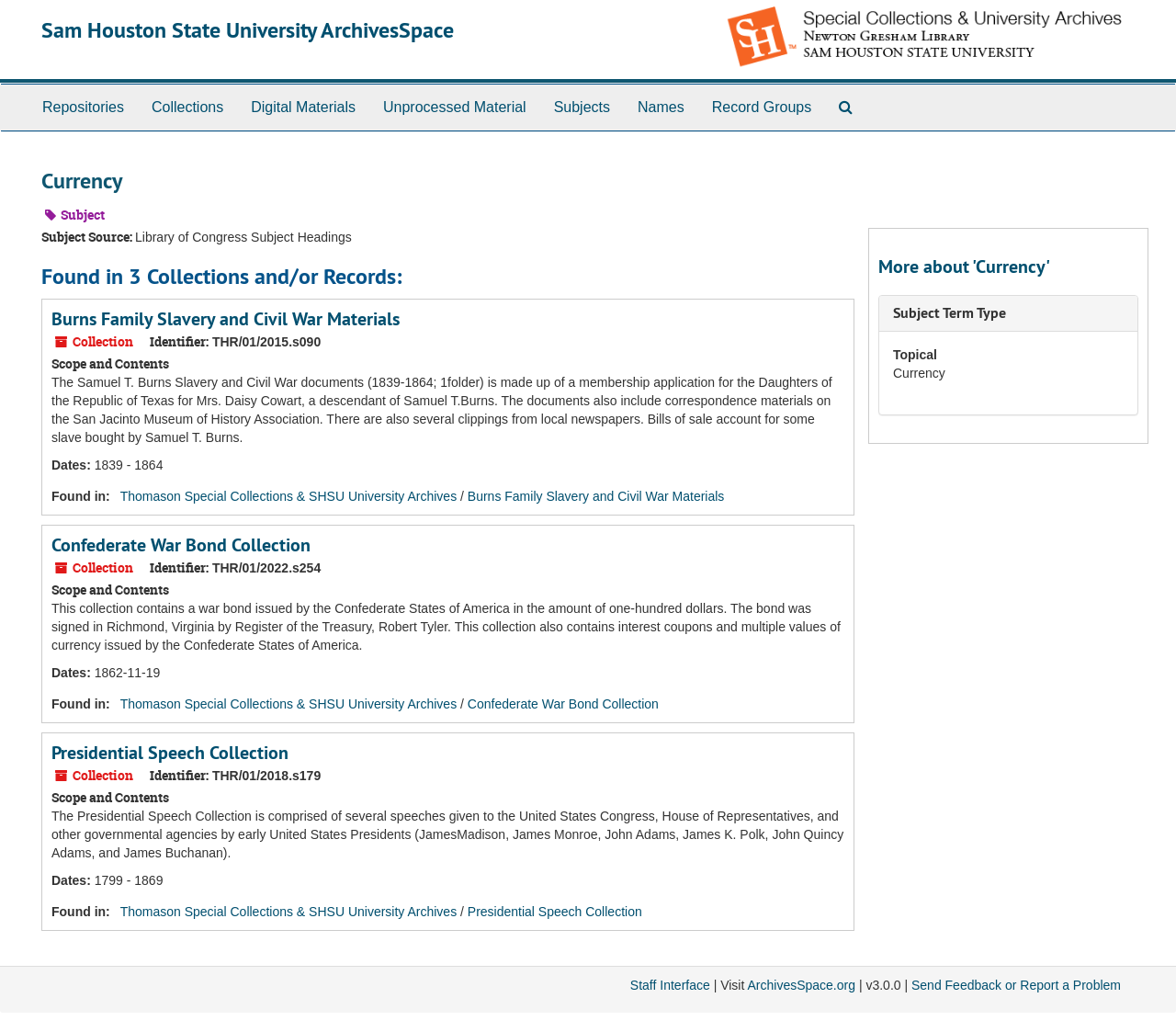Pinpoint the bounding box coordinates of the clickable element needed to complete the instruction: "Click on the 'Events' link". The coordinates should be provided as four float numbers between 0 and 1: [left, top, right, bottom].

None